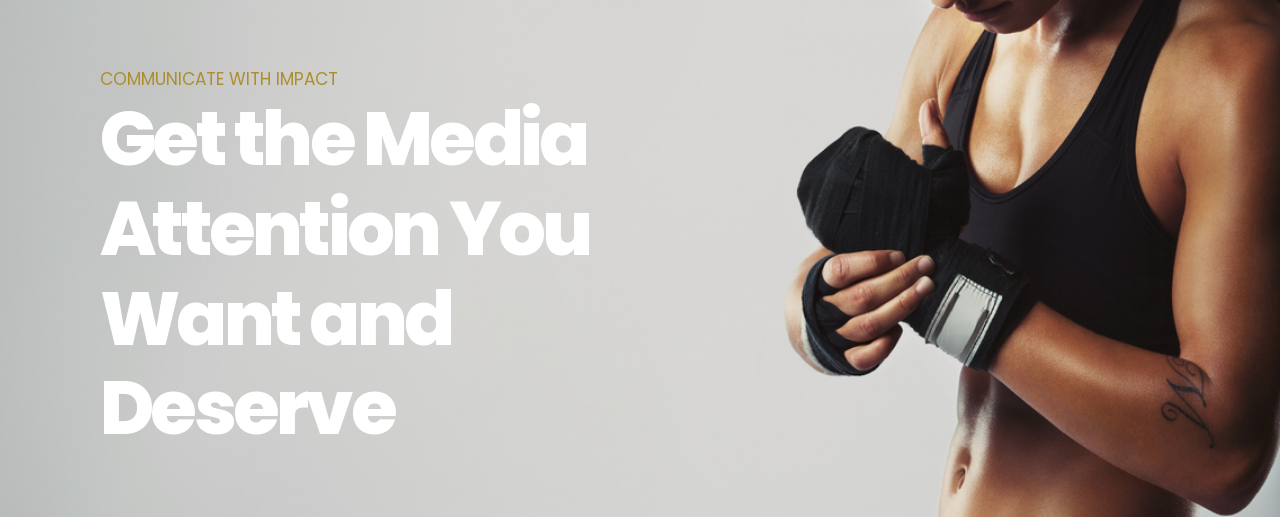Generate an in-depth description of the visual content.

The image features a close-up of an athlete preparing for a challenging endeavor, possibly in boxing or martial arts. The focus is on the athlete's muscular arm and hands as they wrap black tape around their wrists, symbolizing readiness and determination. The background is a soft, neutral color, which draws attention to the dynamic preparation occurring in the foreground. Overlaid on the image is the impactful text "Get the Media Attention You Want and Deserve," prominently situated in a bold, white font that conveys a sense of urgency and empowerment. Above this text, the phrase "COMMUNICATE WITH IMPACT" is presented in a smaller, gold font, emphasizing the theme of effective communication. This visual representation aligns with a message about seizing opportunities and making a strong impression in the media landscape.